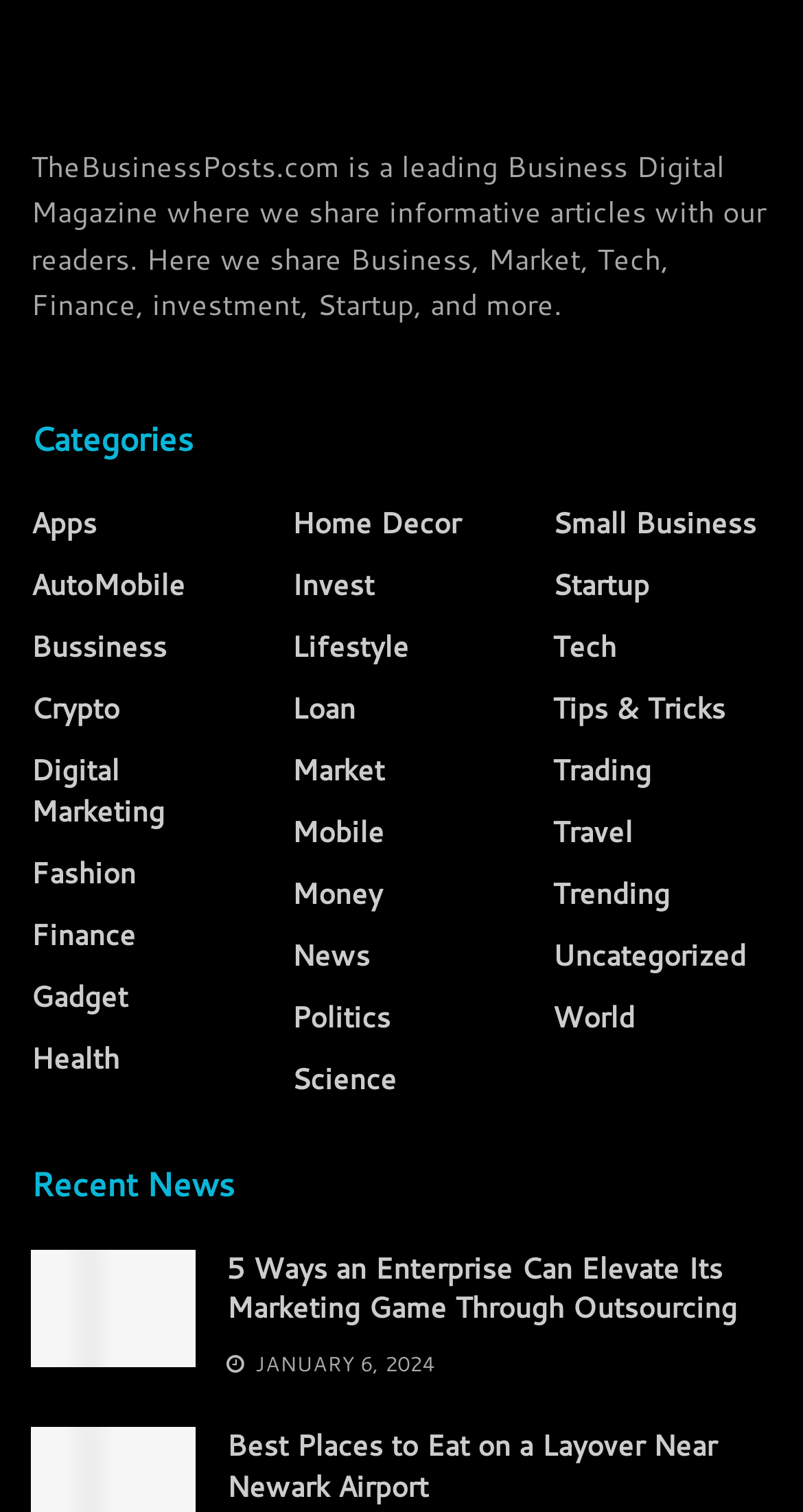Identify the bounding box coordinates of the element that should be clicked to fulfill this task: "Visit the 'Startup' section". The coordinates should be provided as four float numbers between 0 and 1, i.e., [left, top, right, bottom].

[0.688, 0.373, 0.808, 0.401]